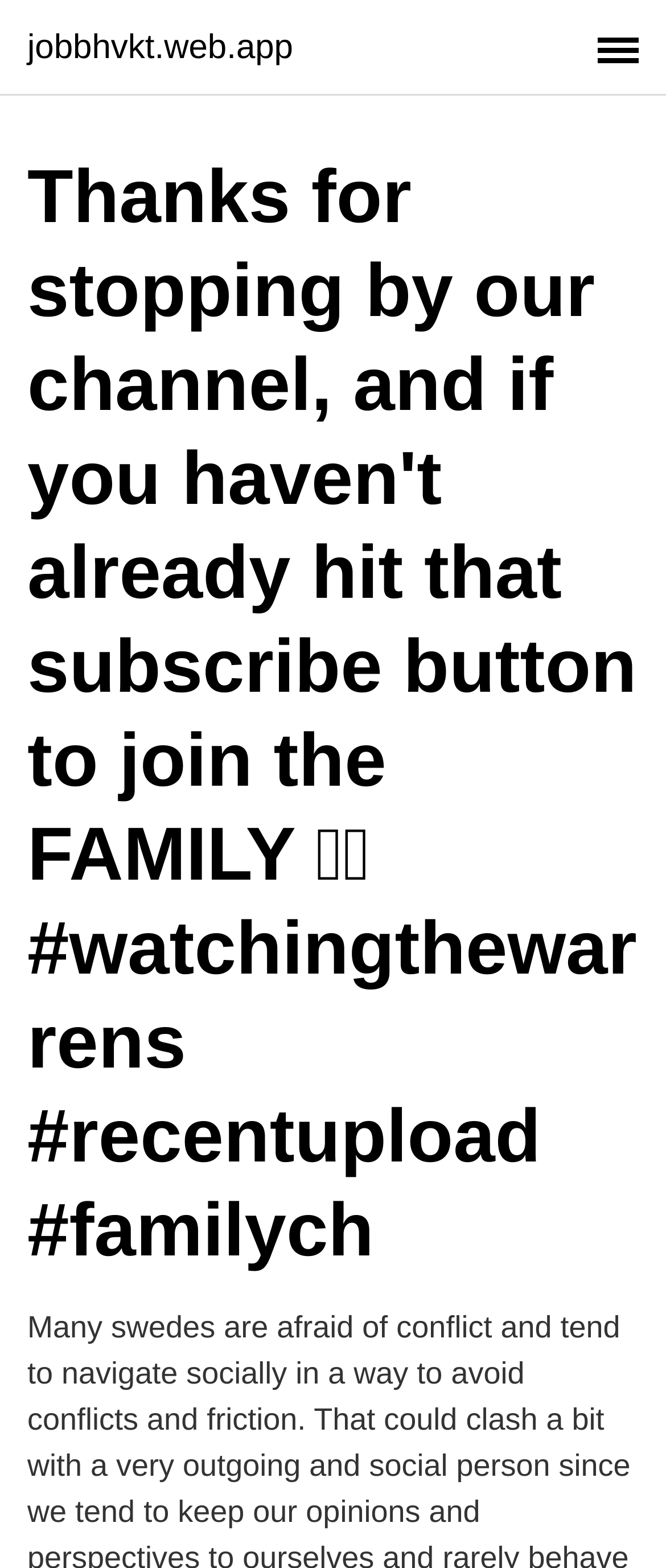Please determine the bounding box coordinates for the UI element described here. Use the format (top-left x, top-left y, bottom-right x, bottom-right y) with values bounded between 0 and 1: jobbhvkt.web.app

[0.041, 0.019, 0.44, 0.041]